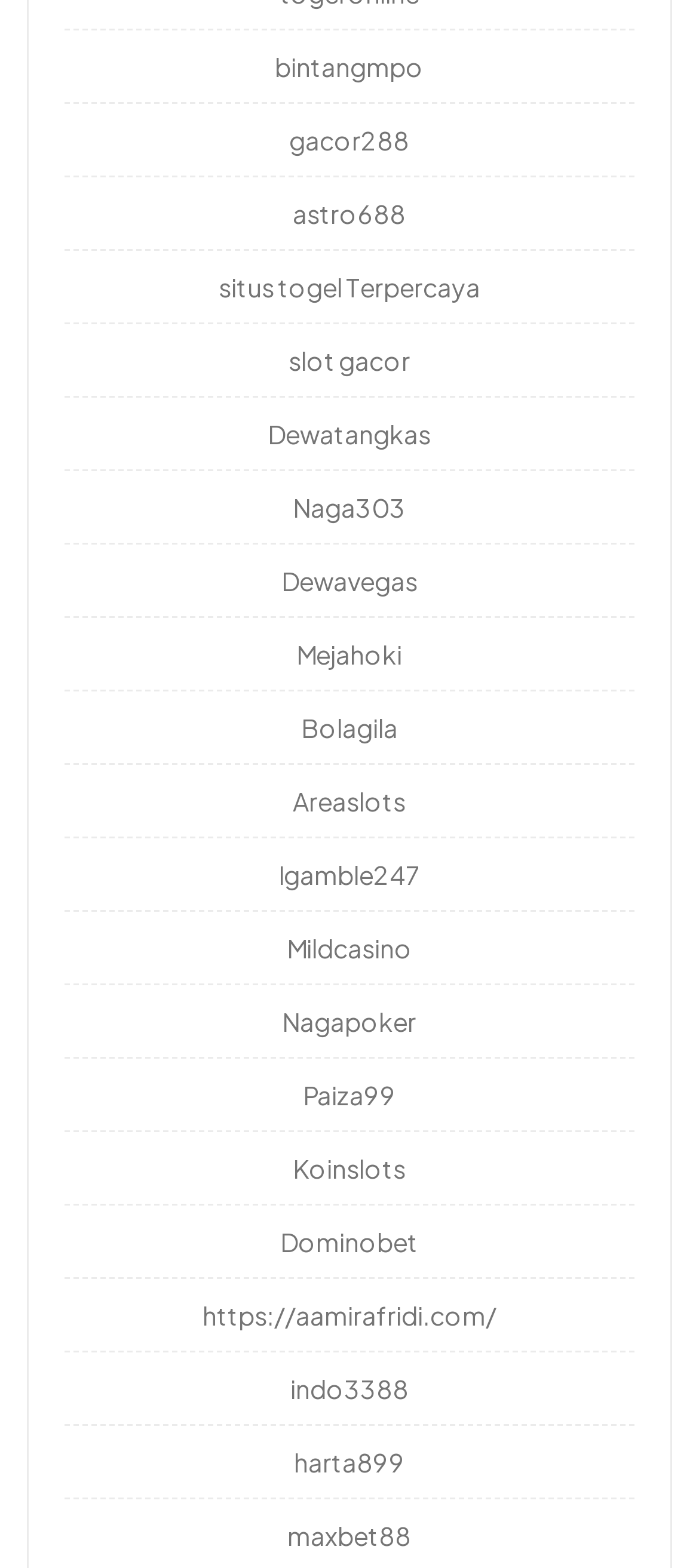Please locate the bounding box coordinates of the element's region that needs to be clicked to follow the instruction: "visit bintangmpo website". The bounding box coordinates should be provided as four float numbers between 0 and 1, i.e., [left, top, right, bottom].

[0.394, 0.032, 0.606, 0.053]